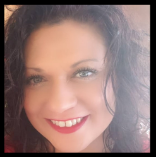Please answer the following question using a single word or phrase: 
What is A'Lisa's personality trait?

Friendly and approachable